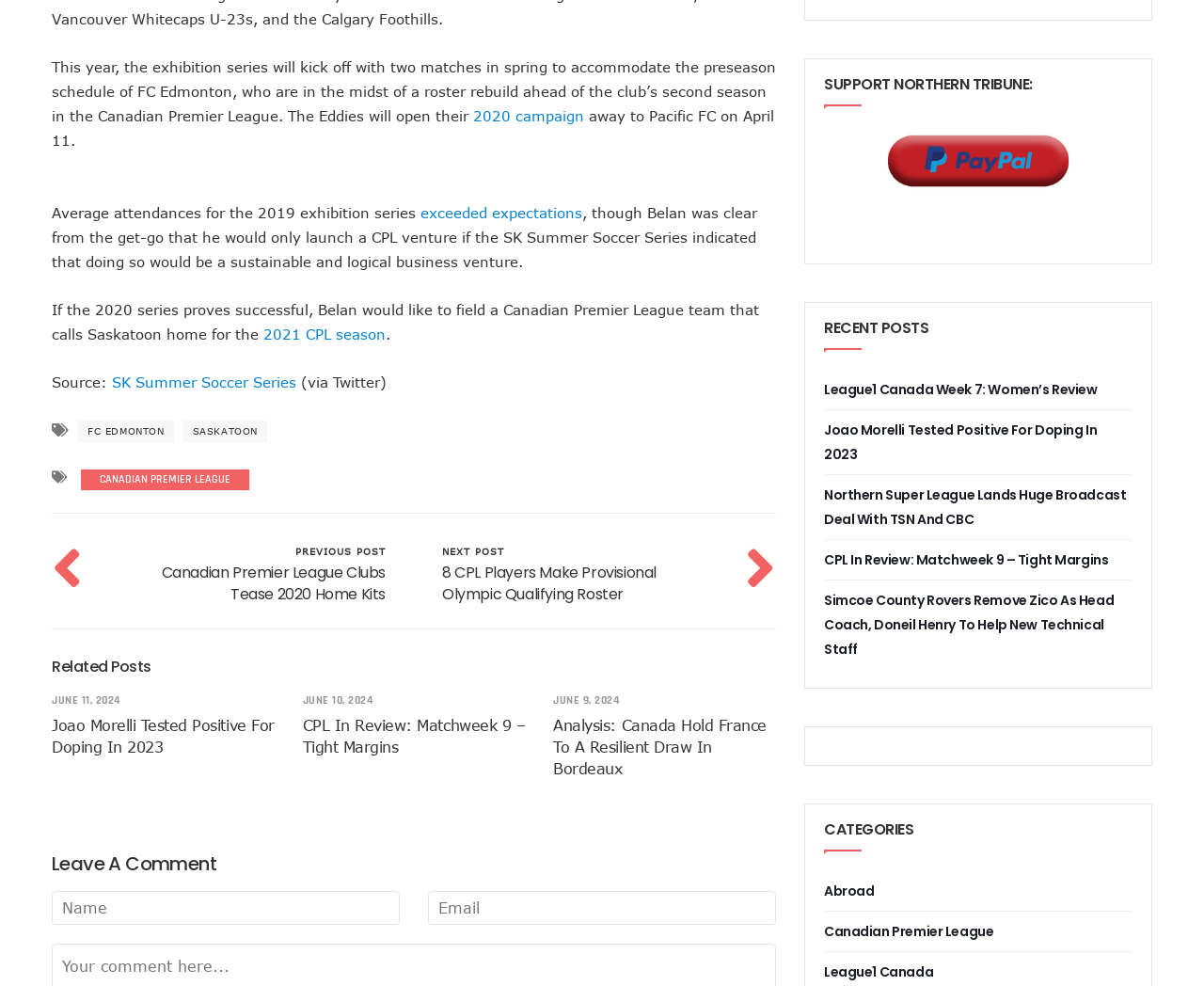What is the purpose of the 'Leave A Comment' section?
From the image, respond with a single word or phrase.

To allow users to leave comments